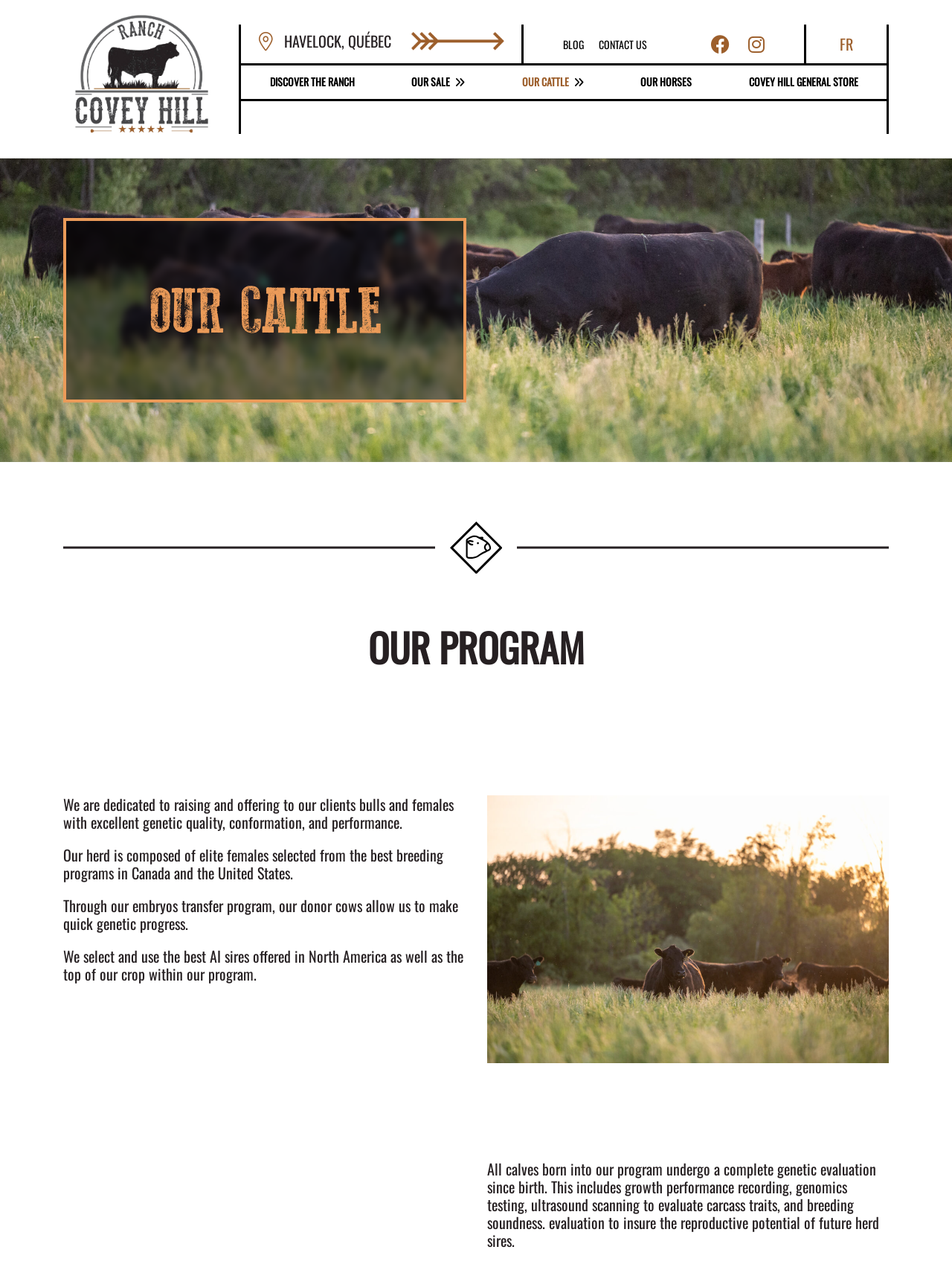What is the purpose of the program?
Based on the screenshot, provide a one-word or short-phrase response.

Raising bulls and females with excellent genetic quality